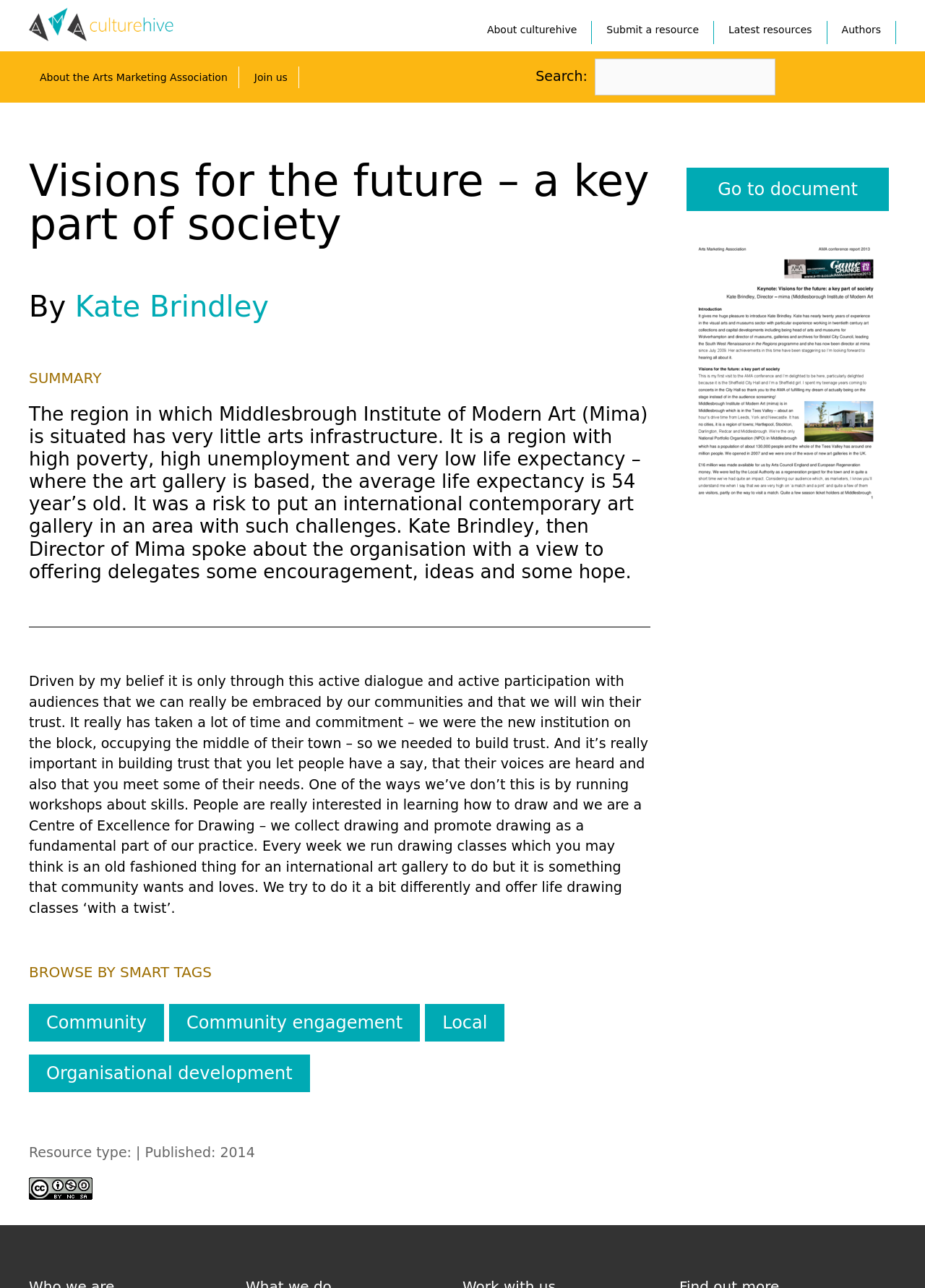Determine the bounding box coordinates for the UI element described. Format the coordinates as (top-left x, top-left y, bottom-right x, bottom-right y) and ensure all values are between 0 and 1. Element description: Latest resources

[0.772, 0.016, 0.893, 0.034]